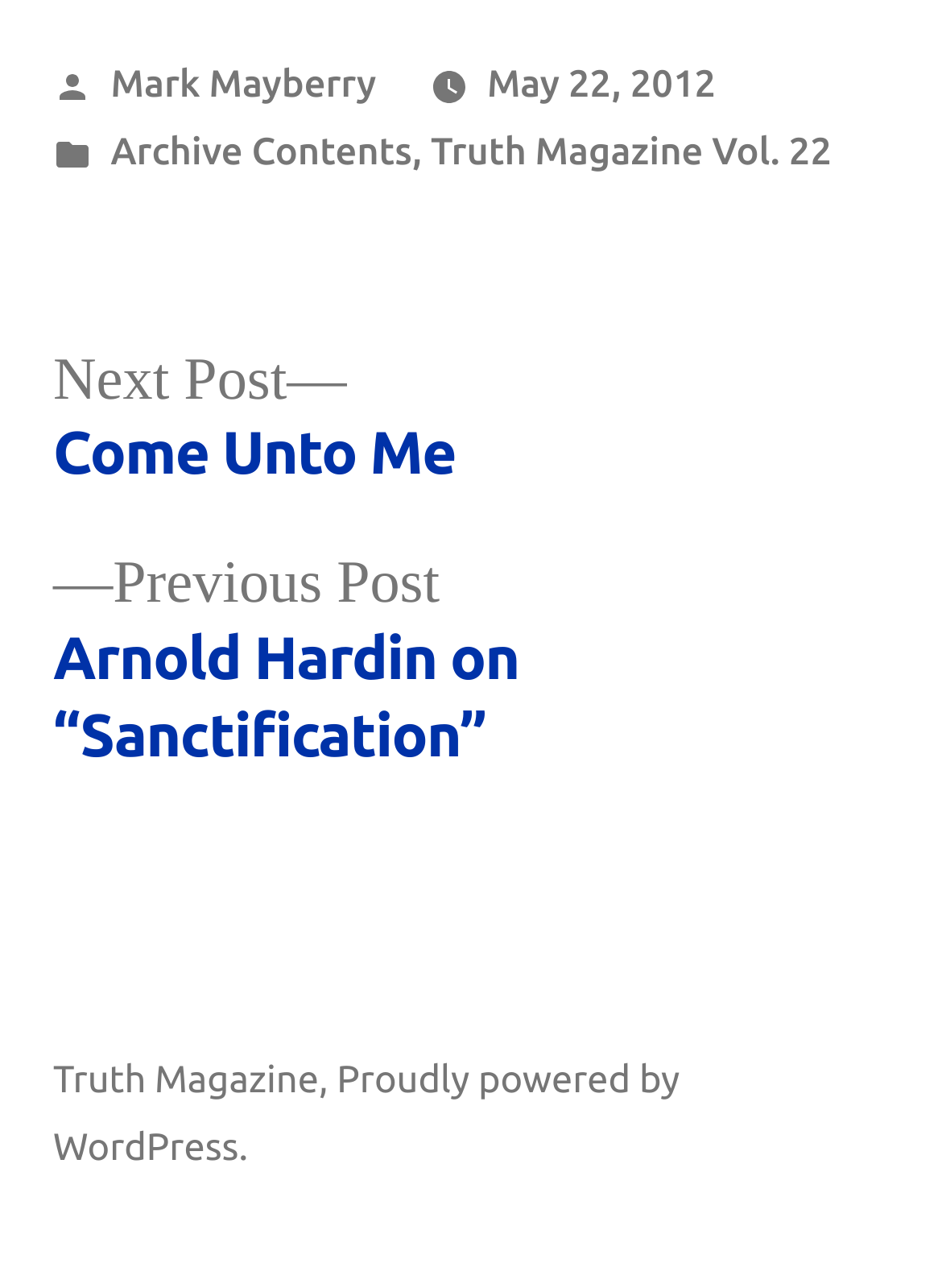Please find the bounding box coordinates of the element's region to be clicked to carry out this instruction: "Go to Archive Contents".

[0.117, 0.1, 0.437, 0.134]